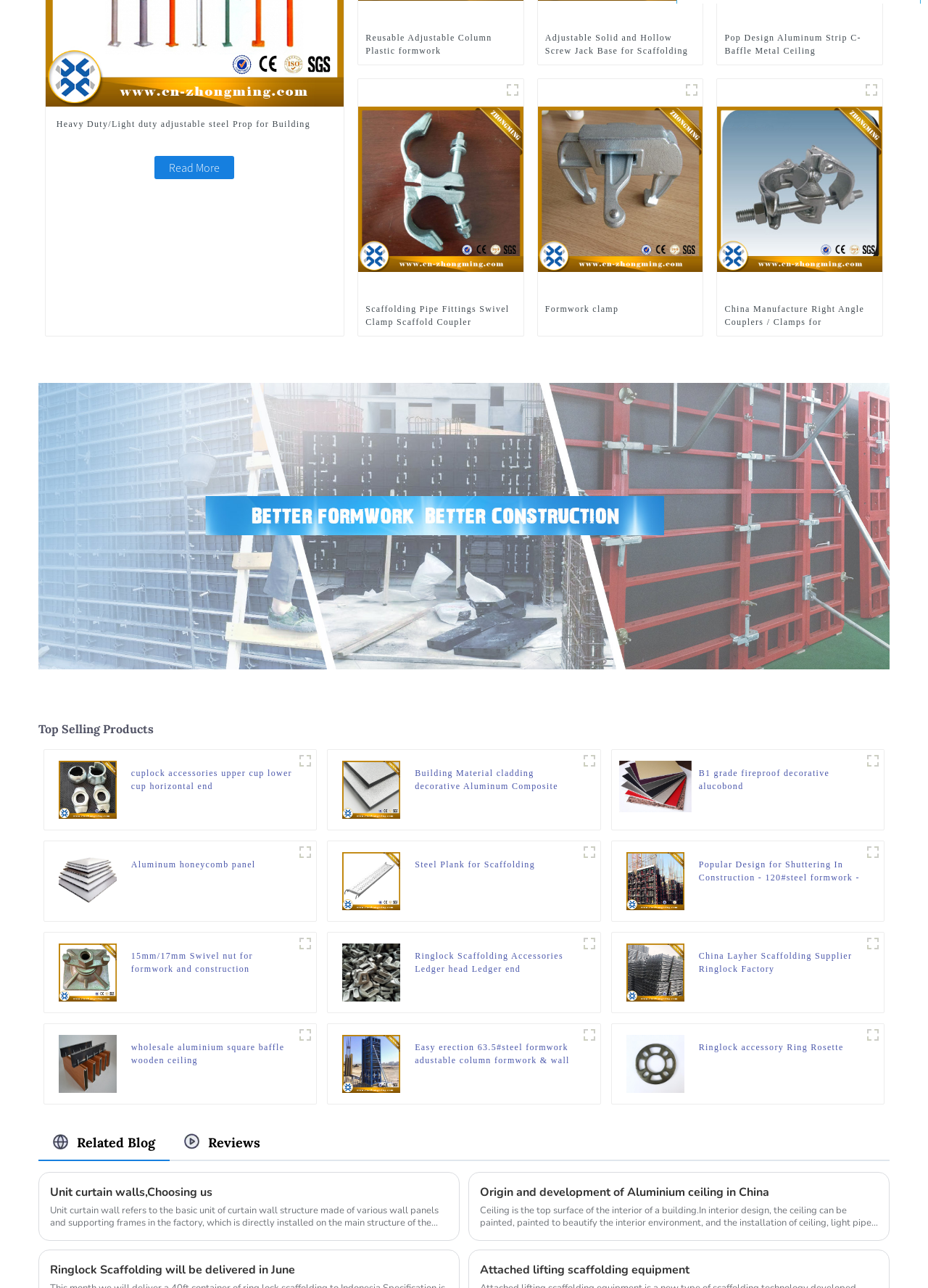Given the element description: "Read More", predict the bounding box coordinates of the UI element it refers to, using four float numbers between 0 and 1, i.e., [left, top, right, bottom].

[0.167, 0.121, 0.253, 0.139]